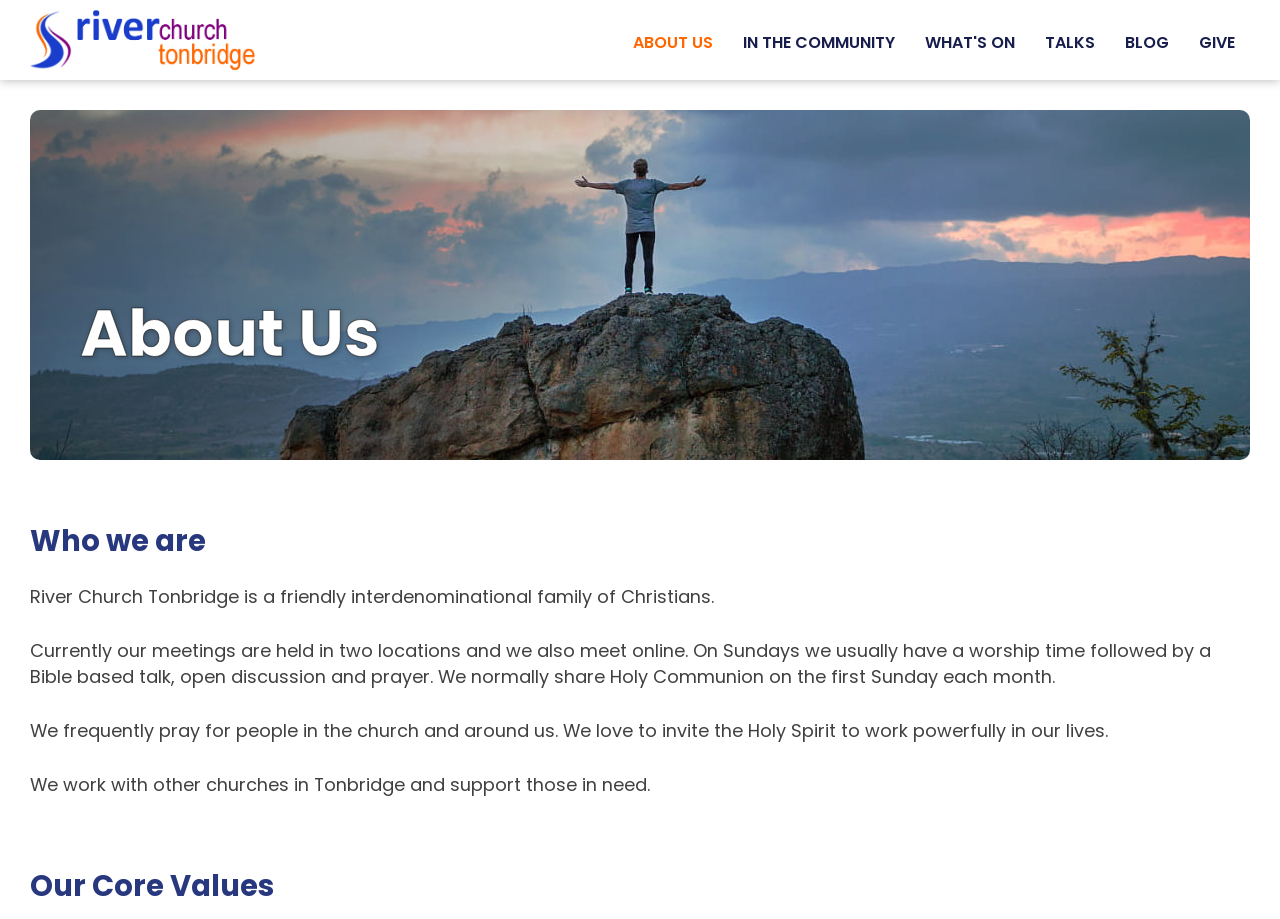What is the relationship between River Church Tonbridge and other churches in Tonbridge?
Refer to the image and give a detailed answer to the question.

Based on the webpage content, specifically the StaticText element with the text 'We work with other churches in Tonbridge and support those in need.', we can infer that River Church Tonbridge works together with other churches in Tonbridge.